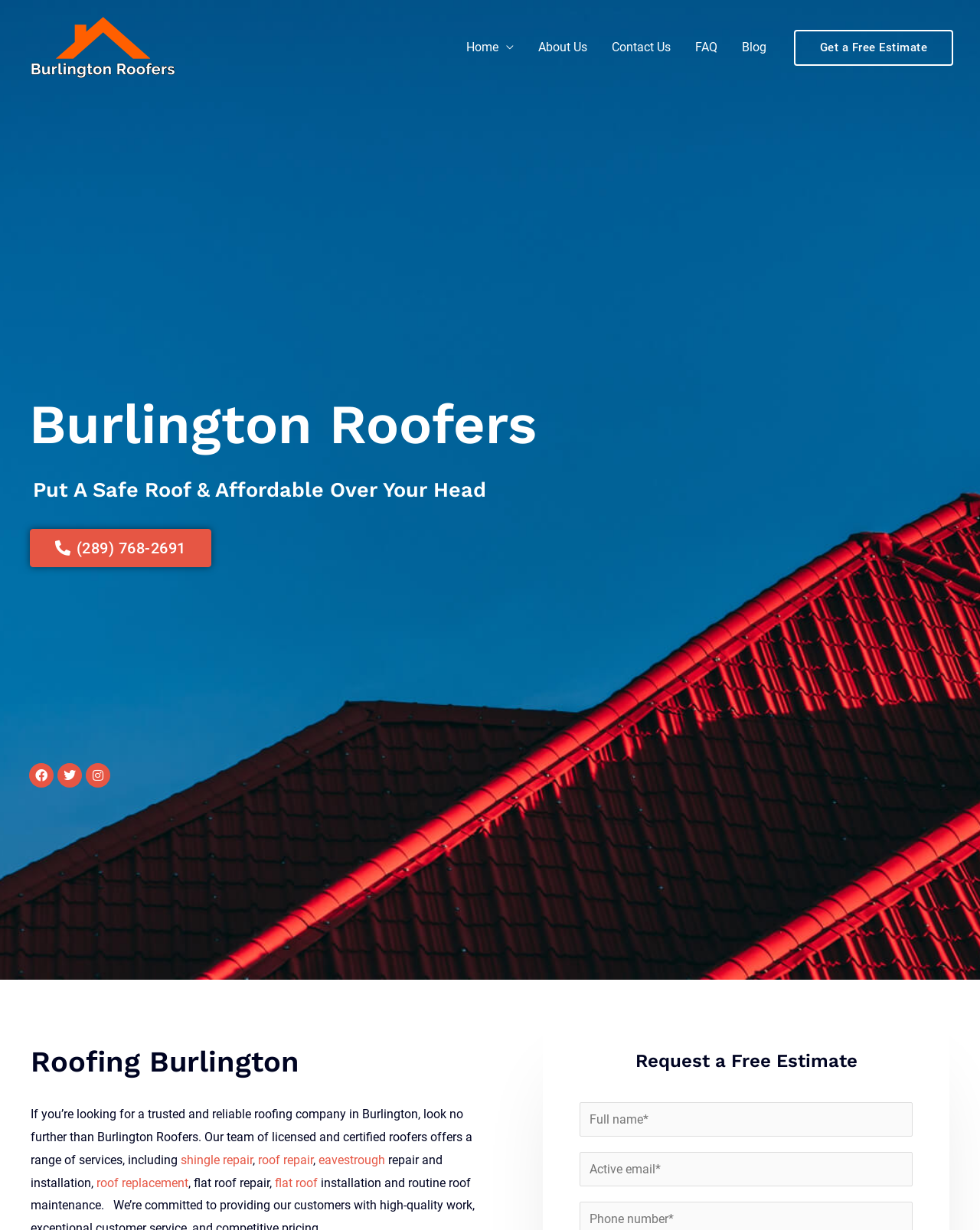What is the purpose of the 'Request a Free Estimate' form?
Provide a detailed and well-explained answer to the question.

The 'Request a Free Estimate' form is used to request a free estimate from Burlington Roofers, where users can fill in their name and email address to receive a quote for their roofing needs.